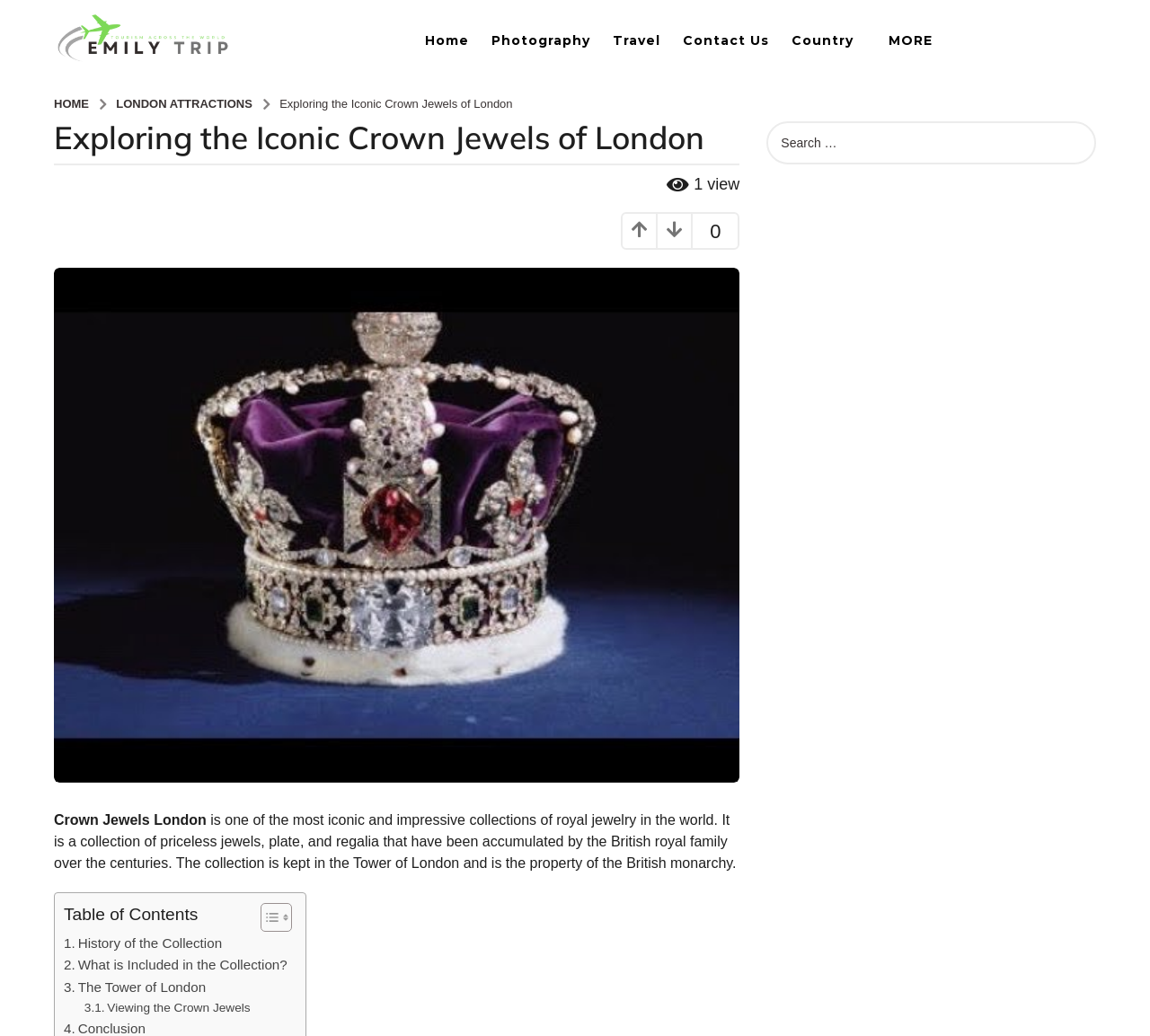Determine the bounding box coordinates of the element's region needed to click to follow the instruction: "View 'LONDON ATTRACTIONS'". Provide these coordinates as four float numbers between 0 and 1, formatted as [left, top, right, bottom].

[0.101, 0.093, 0.222, 0.106]